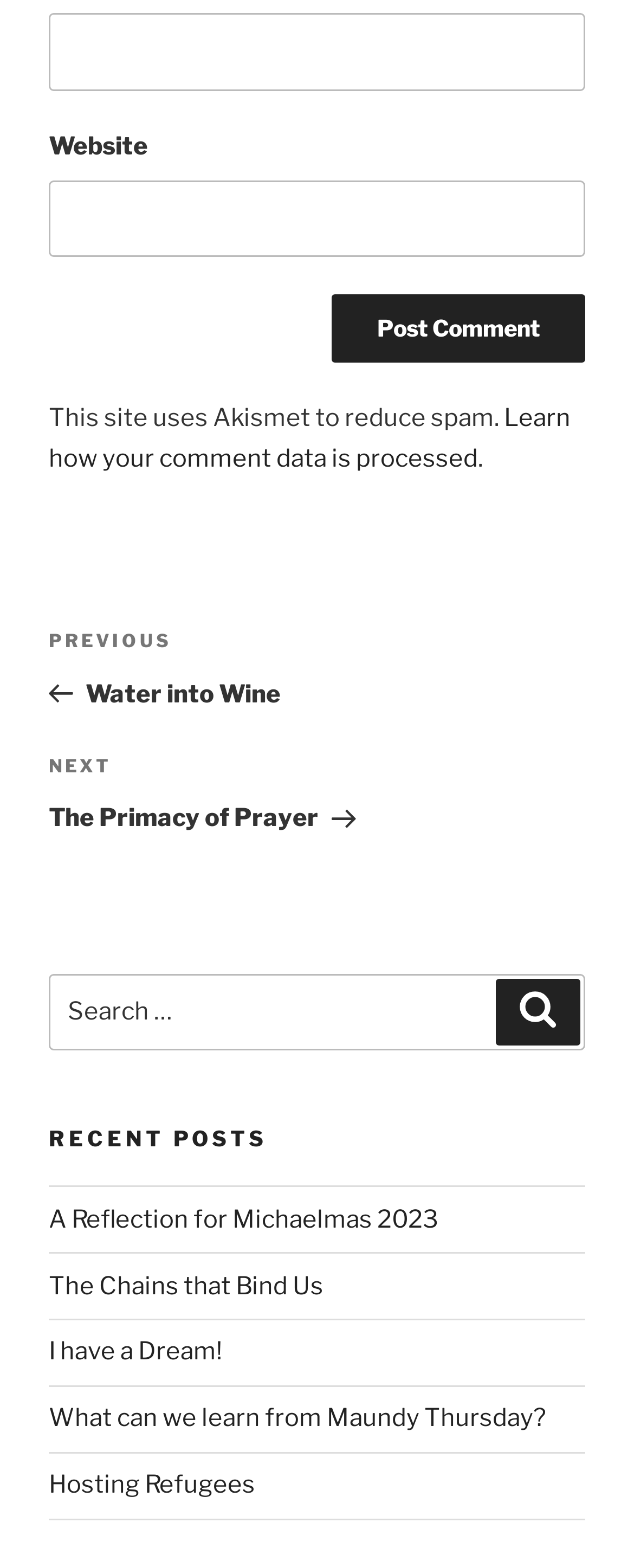Please provide a brief answer to the question using only one word or phrase: 
How many navigation sections are on the webpage?

3